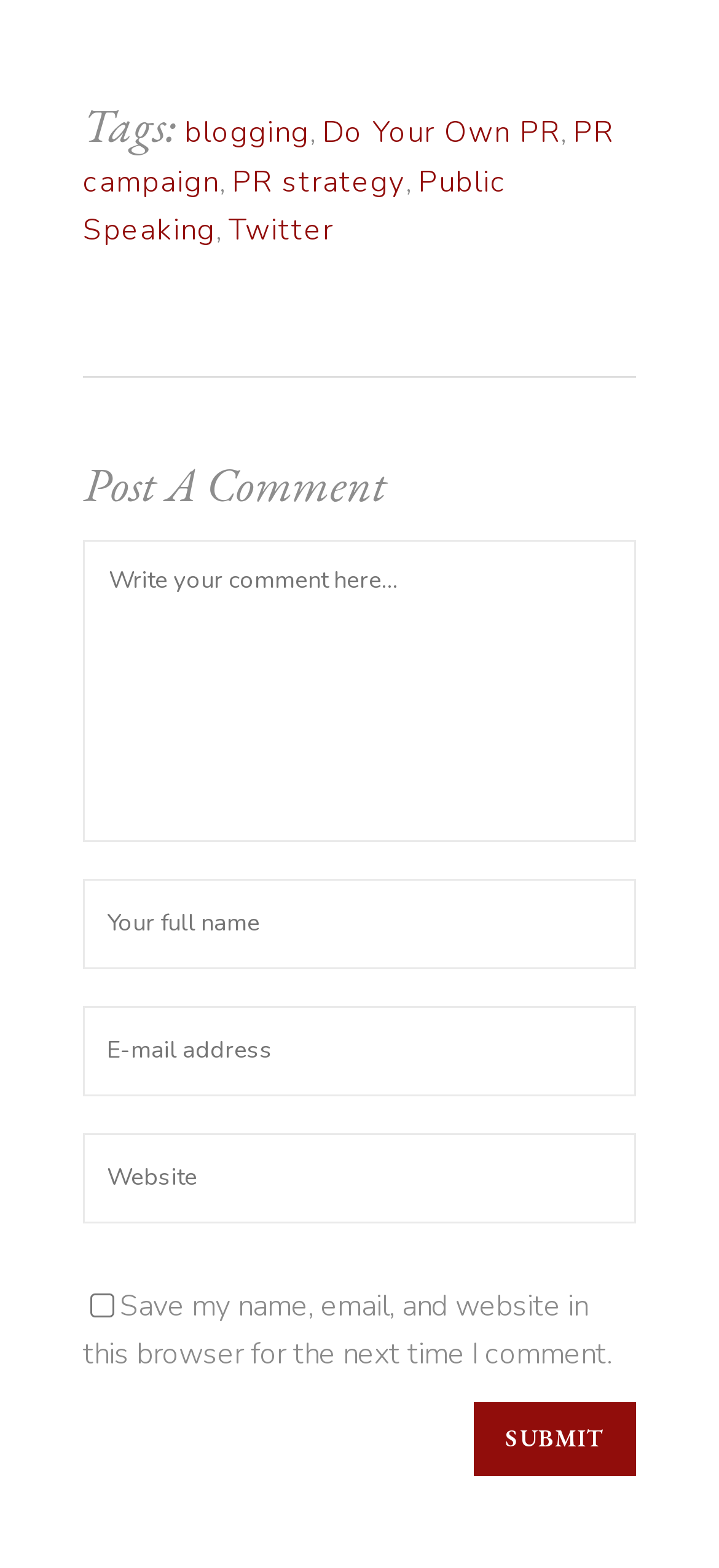How many textboxes are required?
Using the information from the image, give a concise answer in one word or a short phrase.

3